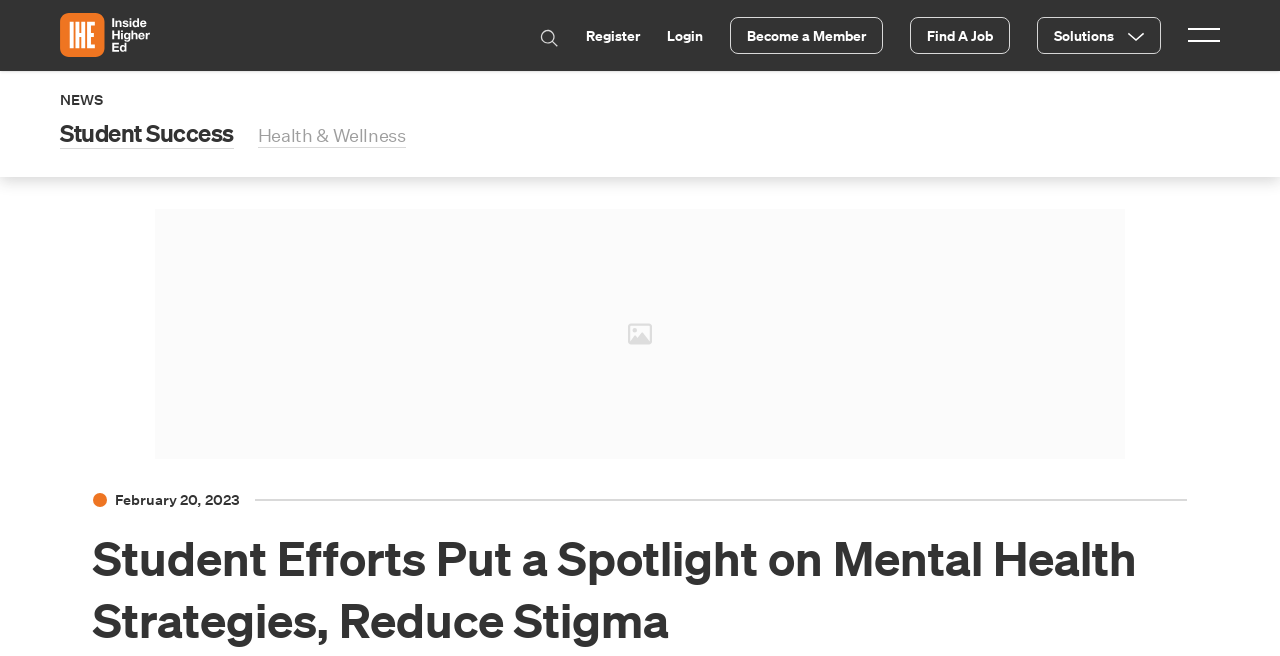What is the first menu item? Using the information from the screenshot, answer with a single word or phrase.

Home